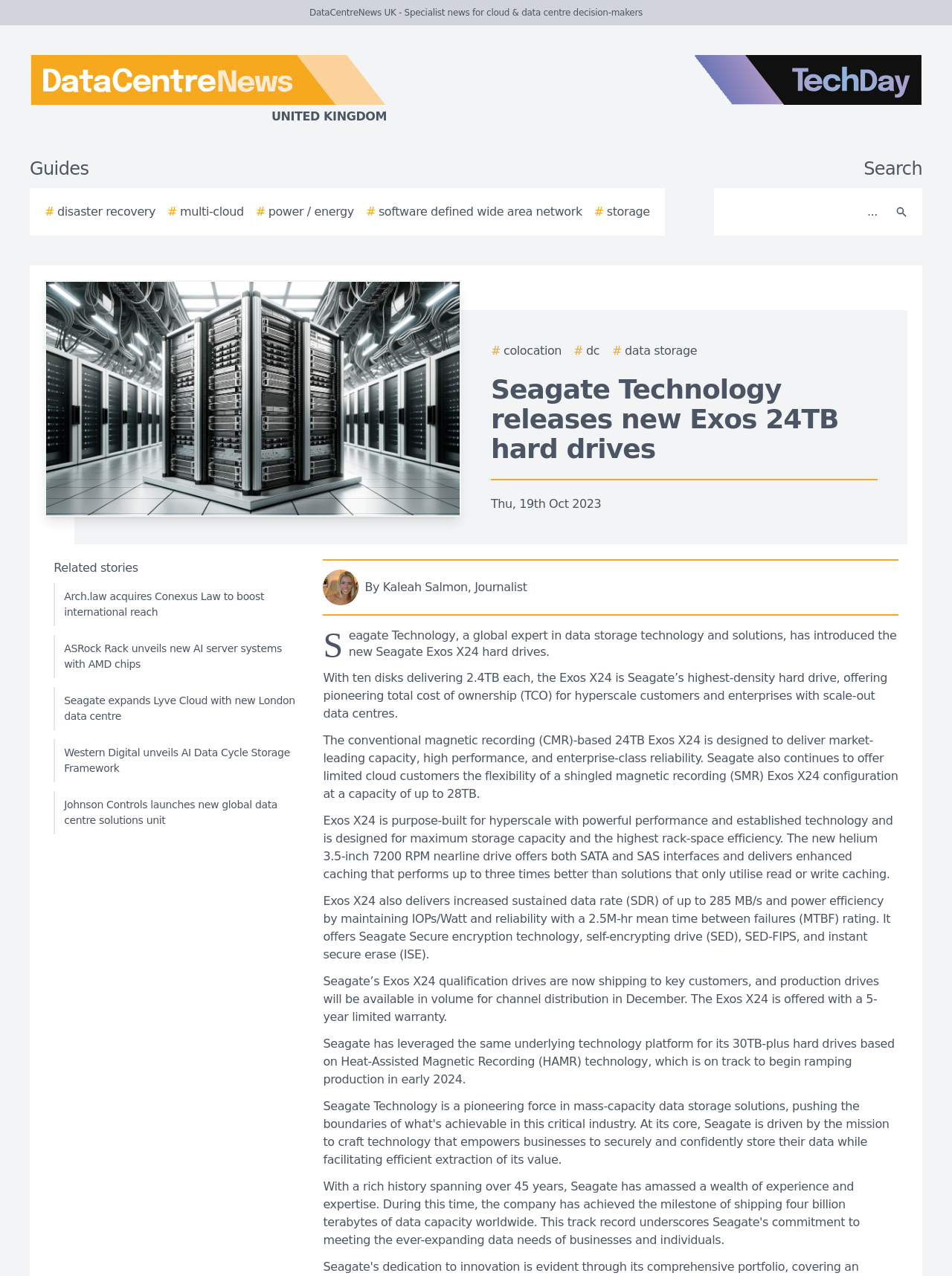Generate a comprehensive caption for the webpage you are viewing.

The webpage appears to be a news article from DataCentreNews UK, with a focus on Seagate Technology's introduction of new Exos X24 hard drives. At the top of the page, there is a logo for DataCentreNews UK, accompanied by a link to the website. On the right side of the logo, there is a link to TechDay. Below these logos, there is a navigation menu with links to guides, including disaster recovery, multi-cloud, and storage.

In the main content area, there is a heading that reads "Seagate Technology releases new Exos 24TB hard drives." Below this heading, there is a date stamp indicating that the article was published on October 19th, 2023. The author's name, Kaleah Salmon, is also displayed, along with a link to their profile.

The main article text describes the features and benefits of the new Exos X24 hard drives, including their high storage capacity, performance, and reliability. The text is divided into several paragraphs, each discussing a different aspect of the product.

To the left of the main article text, there is an image related to the story. Below the article, there are links to related stories, including articles about Arch.law, ASRock Rack, Seagate, Western Digital, and Johnson Controls.

At the top right corner of the page, there is a search bar with a button to submit a search query. Above the search bar, there is a link to the website's guides section.